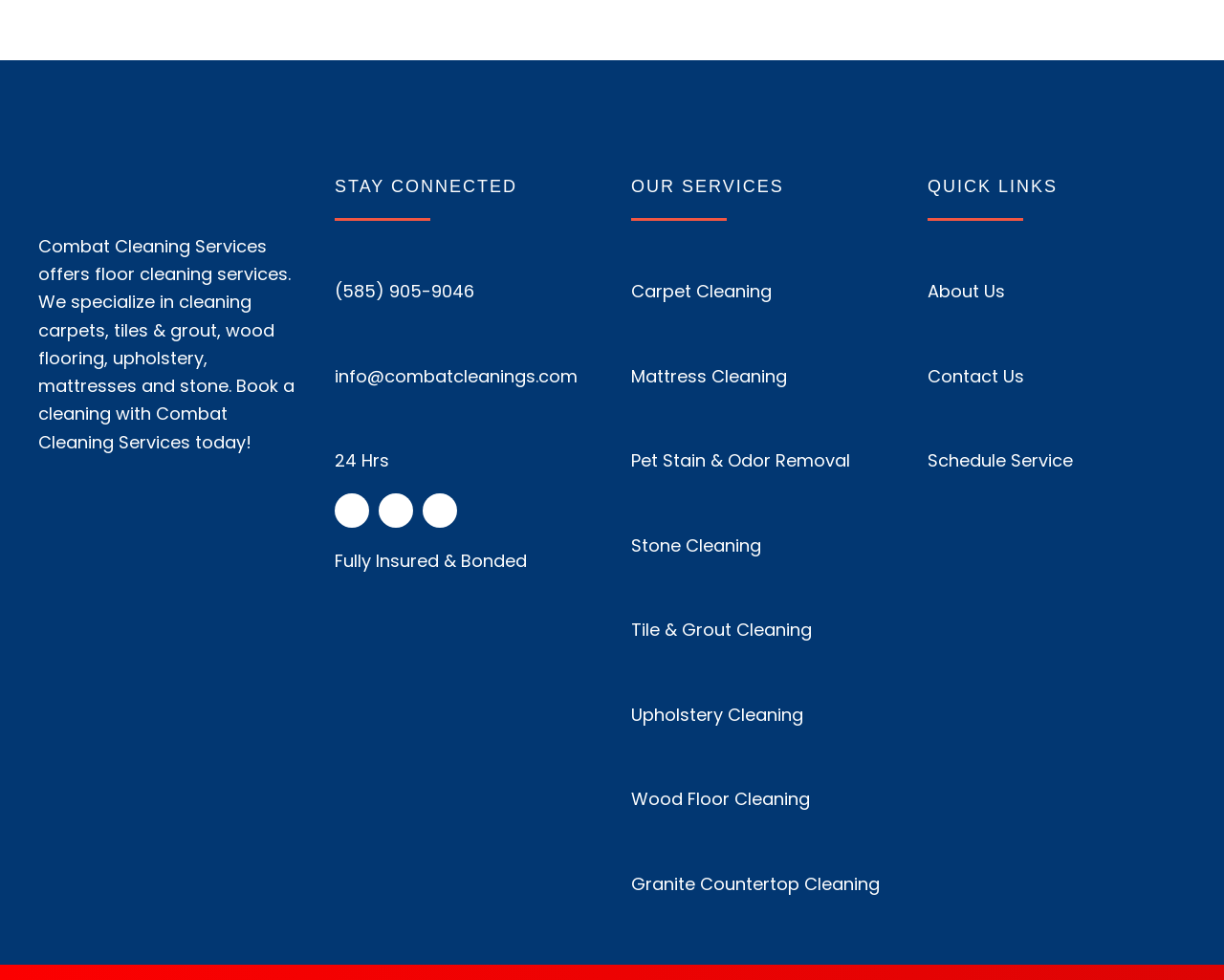What is the name of the company?
Provide a short answer using one word or a brief phrase based on the image.

Combat Cleaning Services